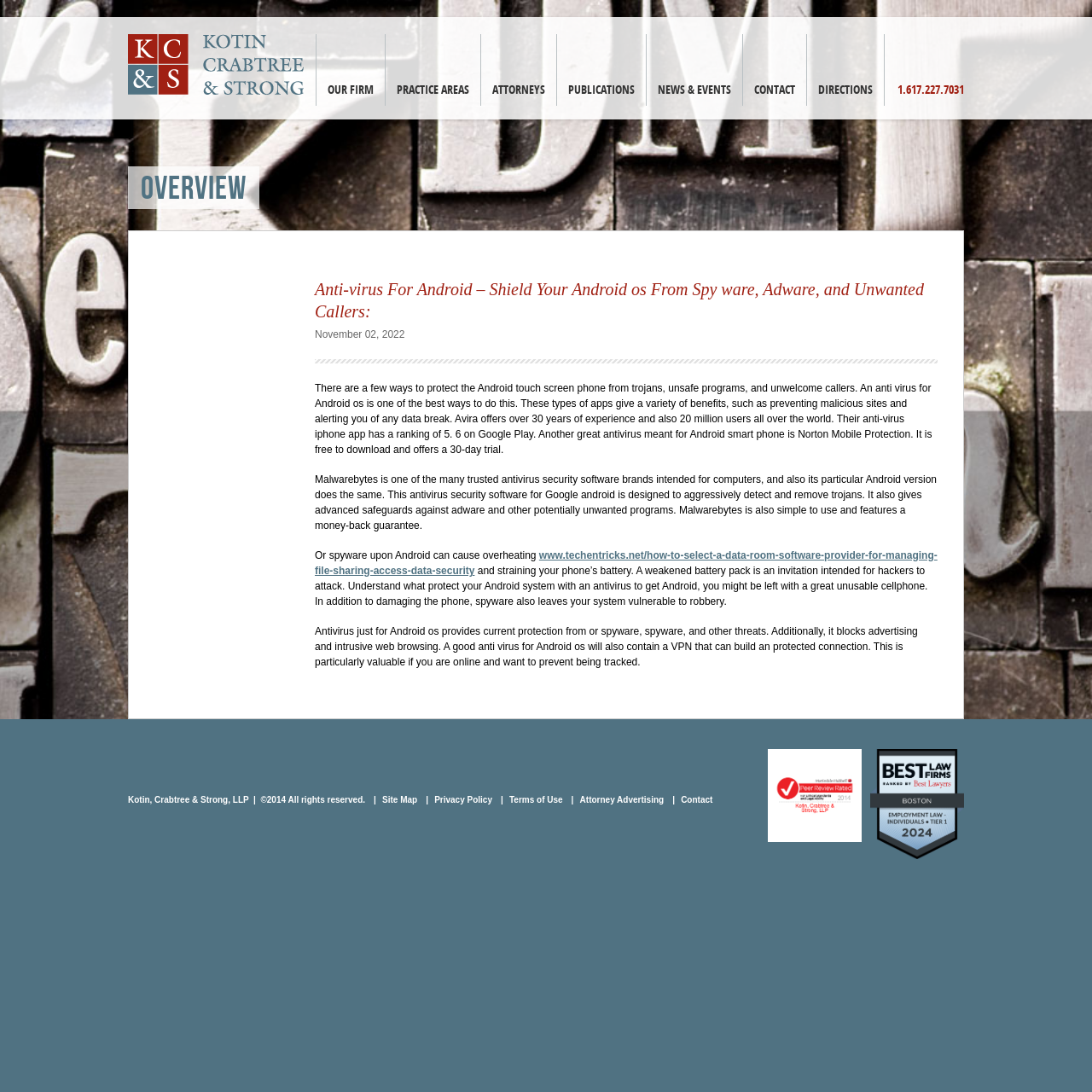What is the phone number displayed on the webpage?
Using the information from the image, answer the question thoroughly.

The phone number is displayed on the top right corner of the webpage, which is 1.617.227.7031. This can be found by looking at the StaticText element with the OCR text '1.617.227.7031' and its bounding box coordinates [0.822, 0.077, 0.883, 0.089].